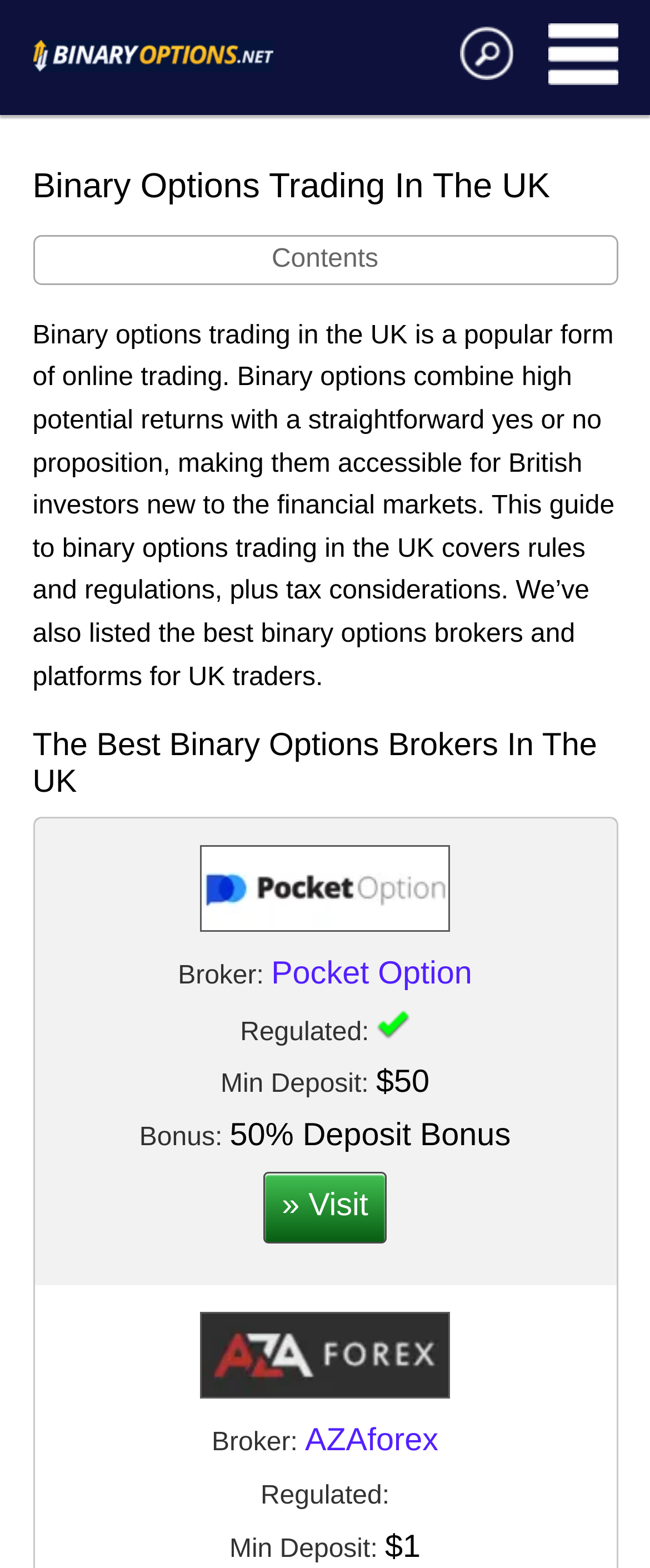Given the following UI element description: "Types Of Binary Options", find the bounding box coordinates in the webpage screenshot.

[0.078, 0.262, 0.947, 0.299]